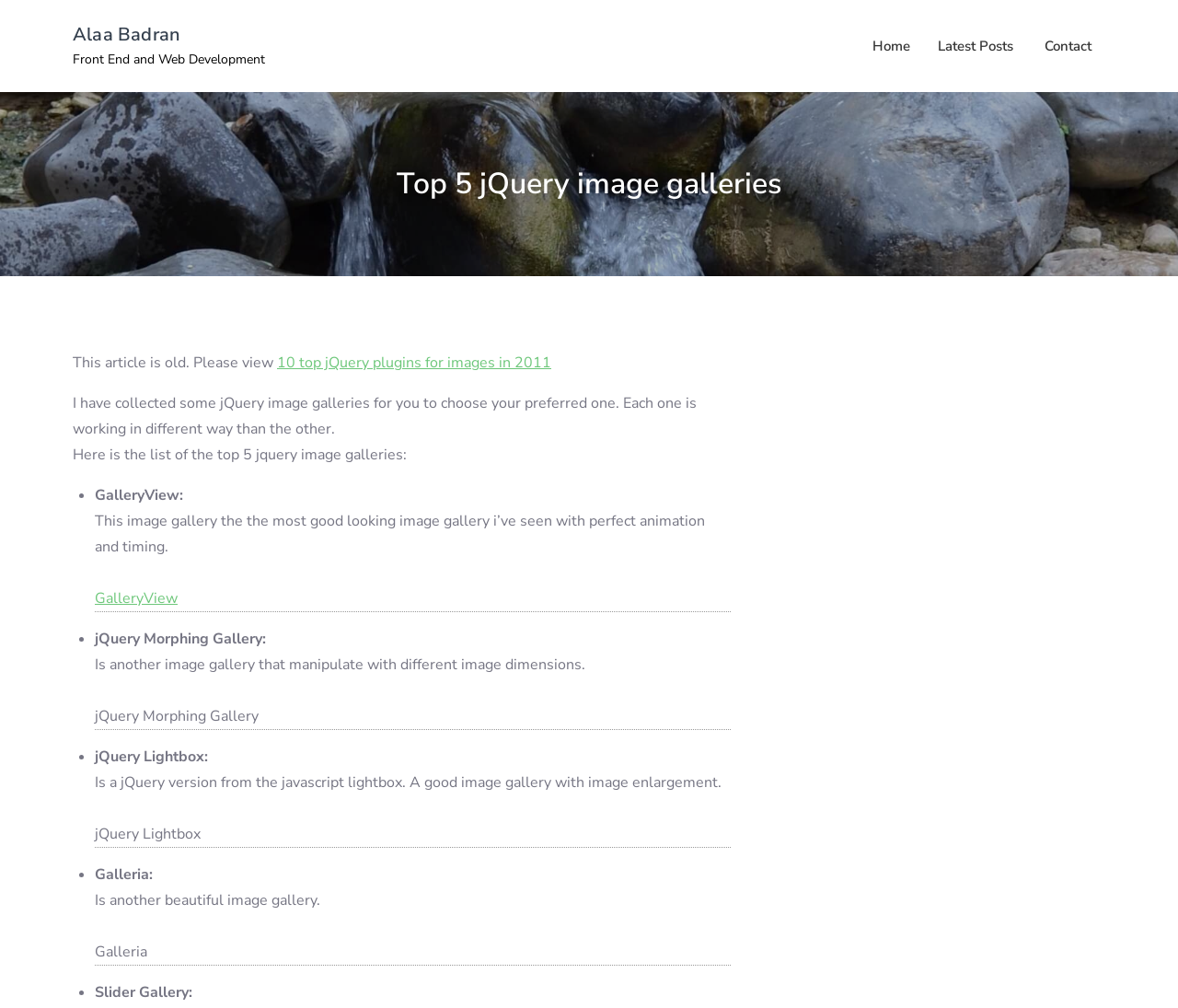What is the topic of the webpage?
Please look at the screenshot and answer in one word or a short phrase.

jQuery image galleries